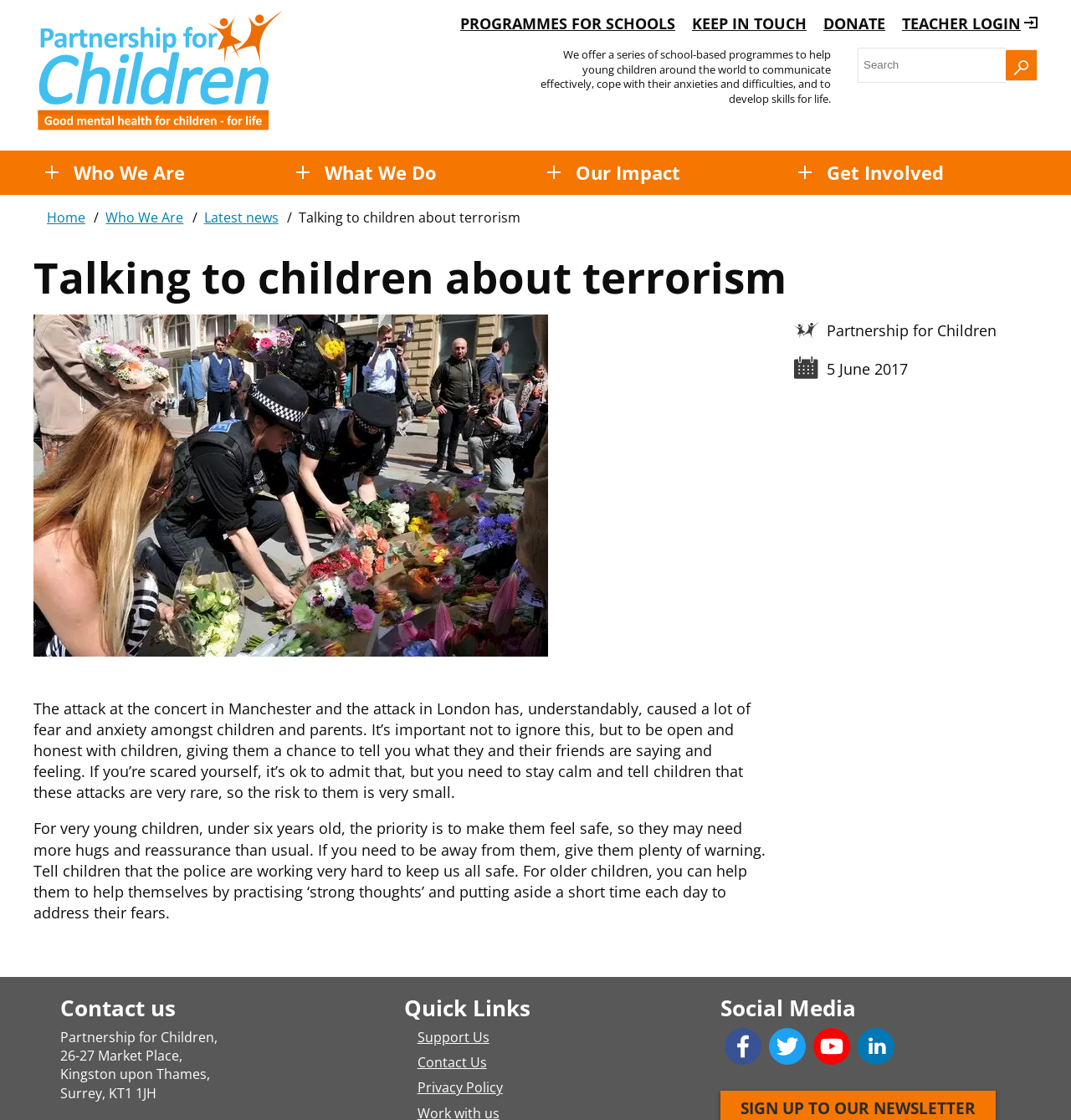Please find the bounding box coordinates of the clickable region needed to complete the following instruction: "Click the 'Homepage' link". The bounding box coordinates must consist of four float numbers between 0 and 1, i.e., [left, top, right, bottom].

[0.031, 0.009, 0.266, 0.117]